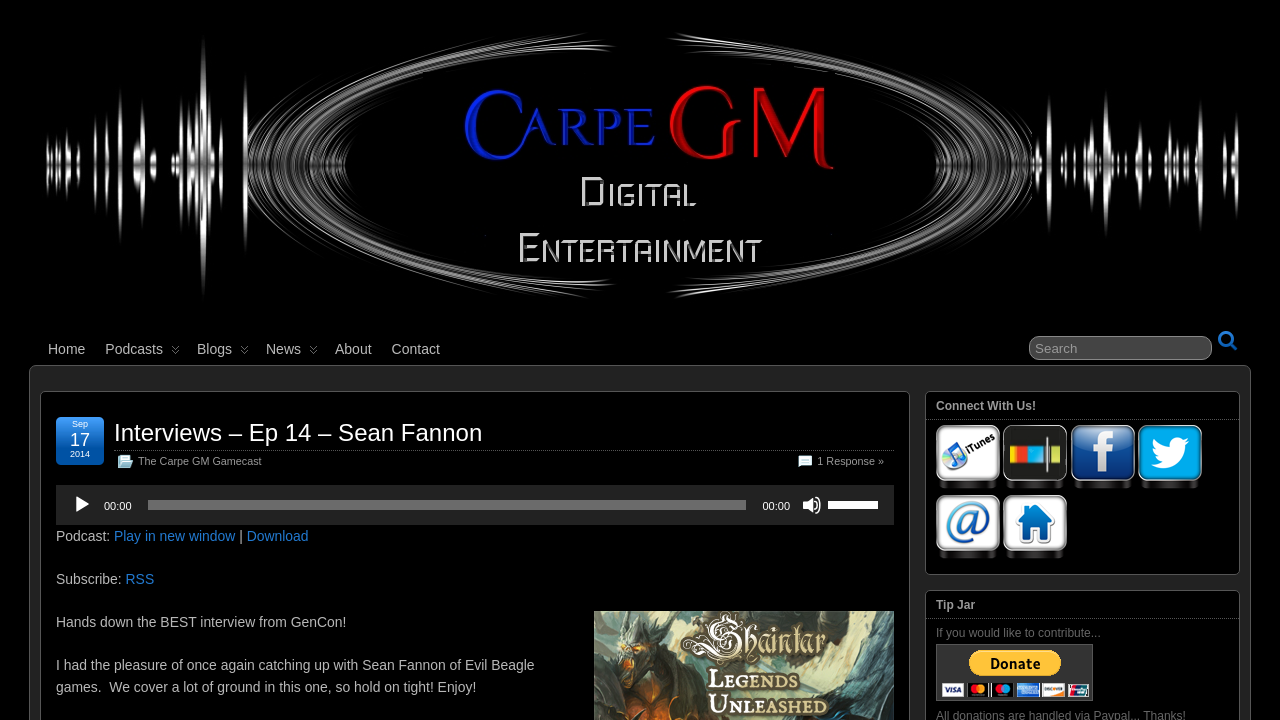Determine the bounding box coordinates of the clickable region to carry out the instruction: "Get directions to 'The Shop'".

None